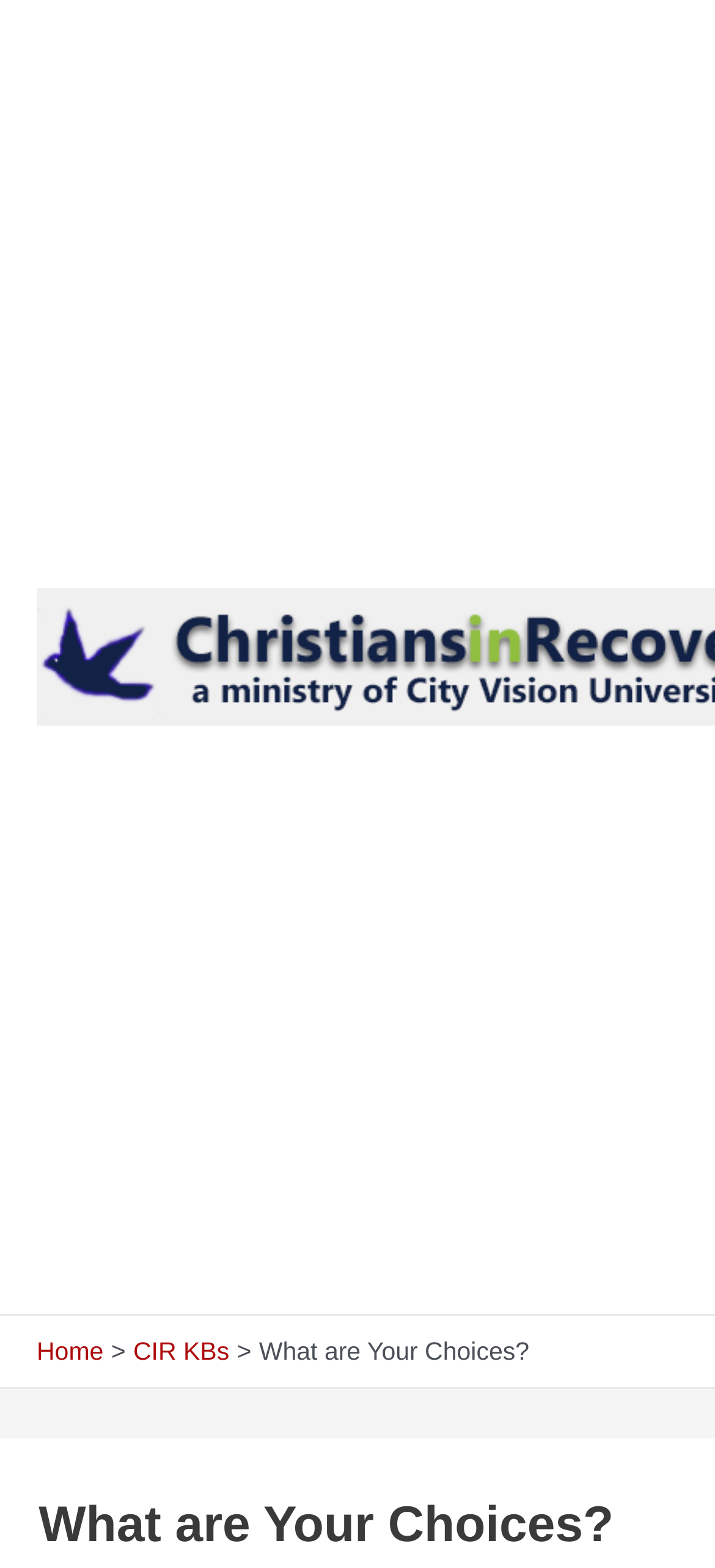Give the bounding box coordinates for the element described as: "CIR KBs".

[0.186, 0.853, 0.321, 0.87]